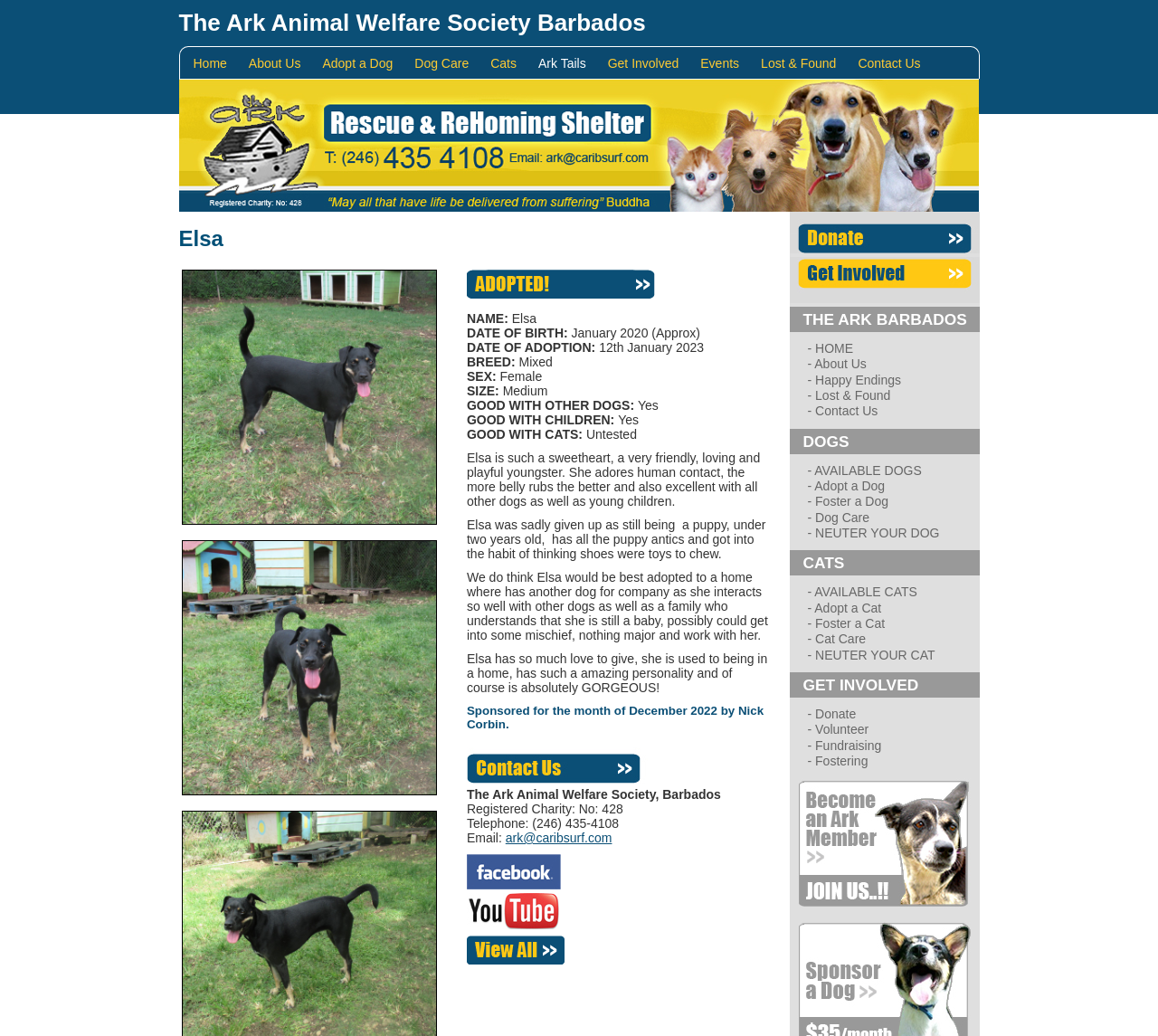Please indicate the bounding box coordinates for the clickable area to complete the following task: "Contact The Ark on FaceBook". The coordinates should be specified as four float numbers between 0 and 1, i.e., [left, top, right, bottom].

[0.403, 0.846, 0.484, 0.861]